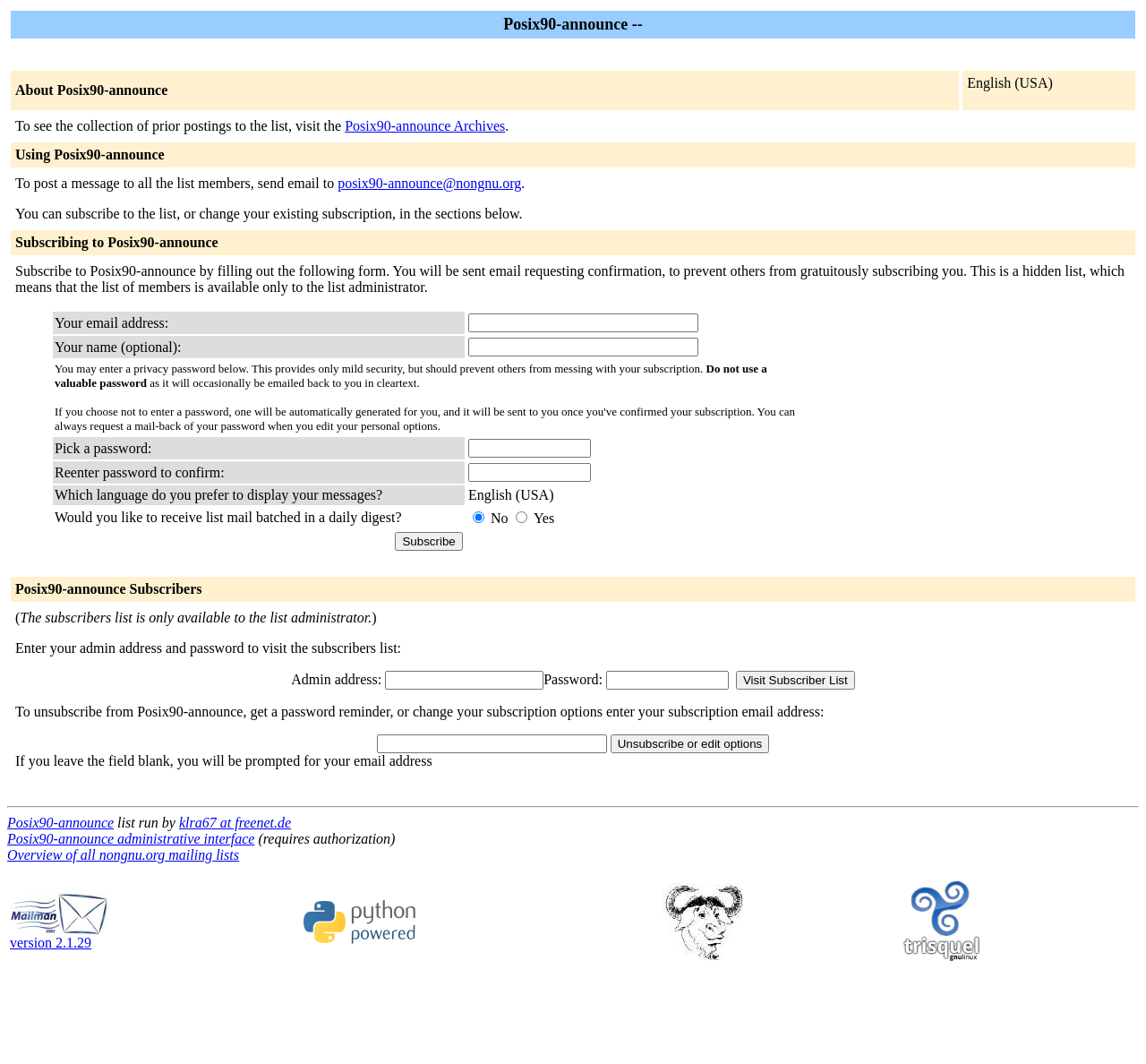What is the name of the list?
Please answer the question with as much detail and depth as you can.

The name of the list can be found in the first gridcell of the table, which says 'Posix90-announce --'.